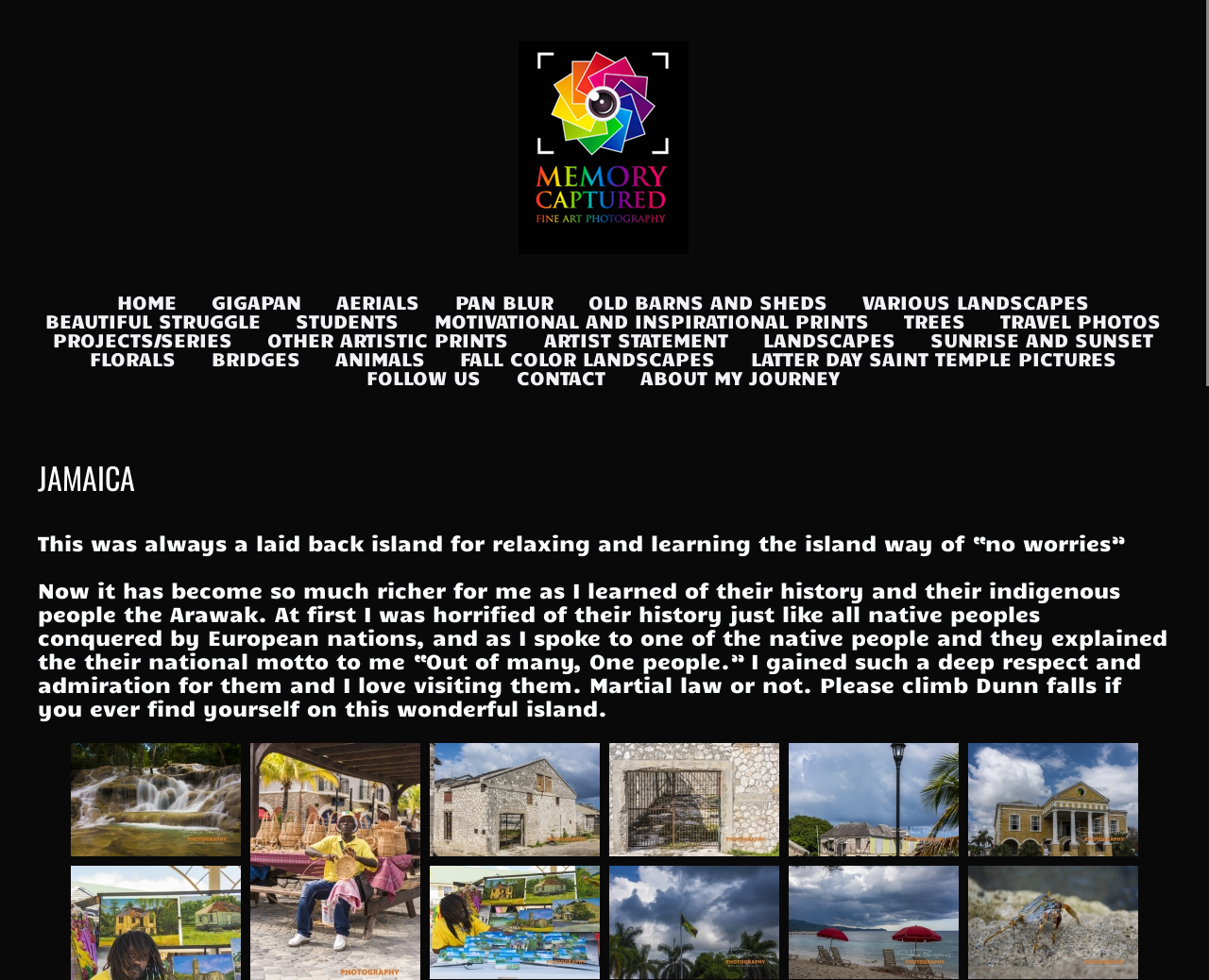Convey a detailed summary of the webpage, mentioning all key elements.

The webpage is about Jamaica, a laid-back island for relaxation and learning about the island way of life. At the top, there is a heading "JAMAICA" and a link "Memory Captured fine art photography by Steve Parsons" with an accompanying image. Below this, there are multiple links to different categories of photography, including "HOME", "GIGAPAN", "AERIALS", "PAN BLUR", and many others, which are arranged horizontally across the page.

Below these links, there is a paragraph of text that describes the island of Jamaica, its history, and its indigenous people, the Arawak. The text expresses admiration and respect for the Jamaican people and their national motto "Out of many, One people." The text also mentions Dunn Falls, a popular tourist destination on the island.

Following the text, there are multiple links to specific photos of Jamaica, including "Dunn falls", "Jamaica 2015_6", "Jamaica 2015_7", and others, each with an accompanying image. These links and images are arranged horizontally across the page, with multiple rows of images. At the very bottom of the page, there are additional images of Jamaica, including "Jamaica_3", "Montego Bay_2", "Montego Bay_7", and "Montego Bay_9".